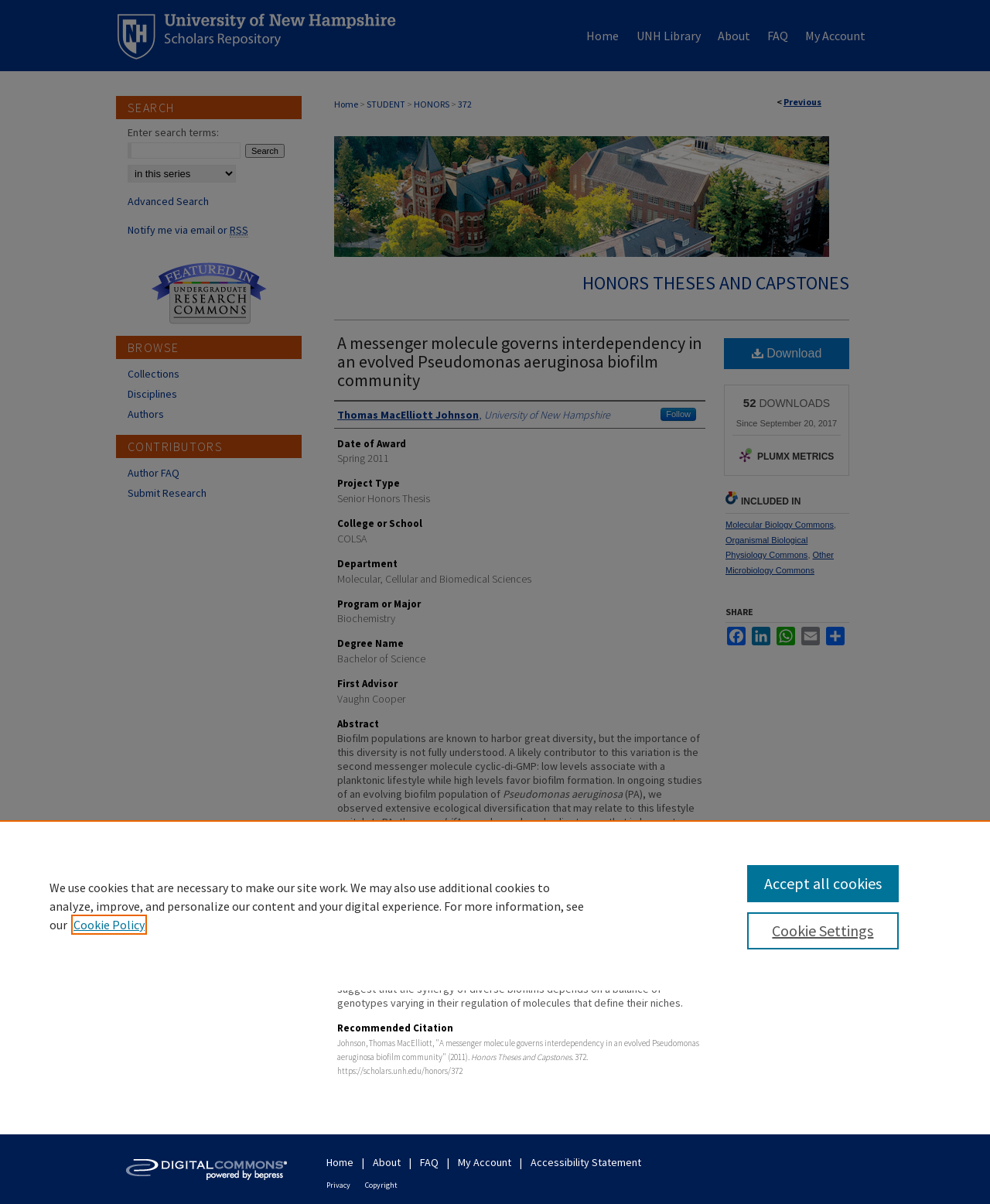Construct a thorough caption encompassing all aspects of the webpage.

This webpage appears to be a scholarly article or thesis repository page. At the top, there is a navigation menu with links to "Menu", "Home", "UNH Library", "About", "FAQ", and "My Account". Below this, there is a breadcrumb navigation section with links to "Home", "STUDENT", "HONORS", and "372". 

To the left of the breadcrumb navigation, there is an image with the text "Honors Theses and Capstones". Above this image, there is a heading that reads "HONORS THESES AND CAPSTONES". 

The main content of the page is divided into sections, each with its own heading. The first section is titled "A messenger molecule governs interdependency in an evolved Pseudomonas aeruginosa biofilm community" and has a link to the same title. Below this, there is an "Author" section with a link to the author's name, "Thomas MacElliott Johnson, University of New Hampshire", and a "Follow" link. 

The next sections include "Date of Award", "Project Type", "College or School", "Department", "Program or Major", "Degree Name", "First Advisor", and "Abstract". The "Abstract" section contains a lengthy text describing the research on biofilm populations and the importance of cyclic-di-GMP.

Below the "Abstract" section, there is a "Recommended Citation" section with a link to the citation. Further down, there are links to "Download" and "PLUMX METRICS", as well as a section displaying the number of downloads and the date since the article was published. 

The page also includes a section titled "INCLUDED IN" with links to "Molecular Biology Commons", "Organismal Biological Physiology Commons", and "Other Microbiology Commons". There is a "SHARE" section with links to share the article on various social media platforms. Finally, at the bottom of the page, there is a search bar with a label "SEARCH" and a textbox to enter search terms.